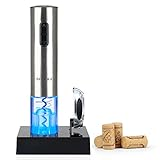Please provide a comprehensive response to the question based on the details in the image: How many bottles can the opener open per charge?

According to the caption, the device is designed to 'easily open up to 30 bottles per charge', which implies that the opener can open a maximum of 30 bottles on a single charge.